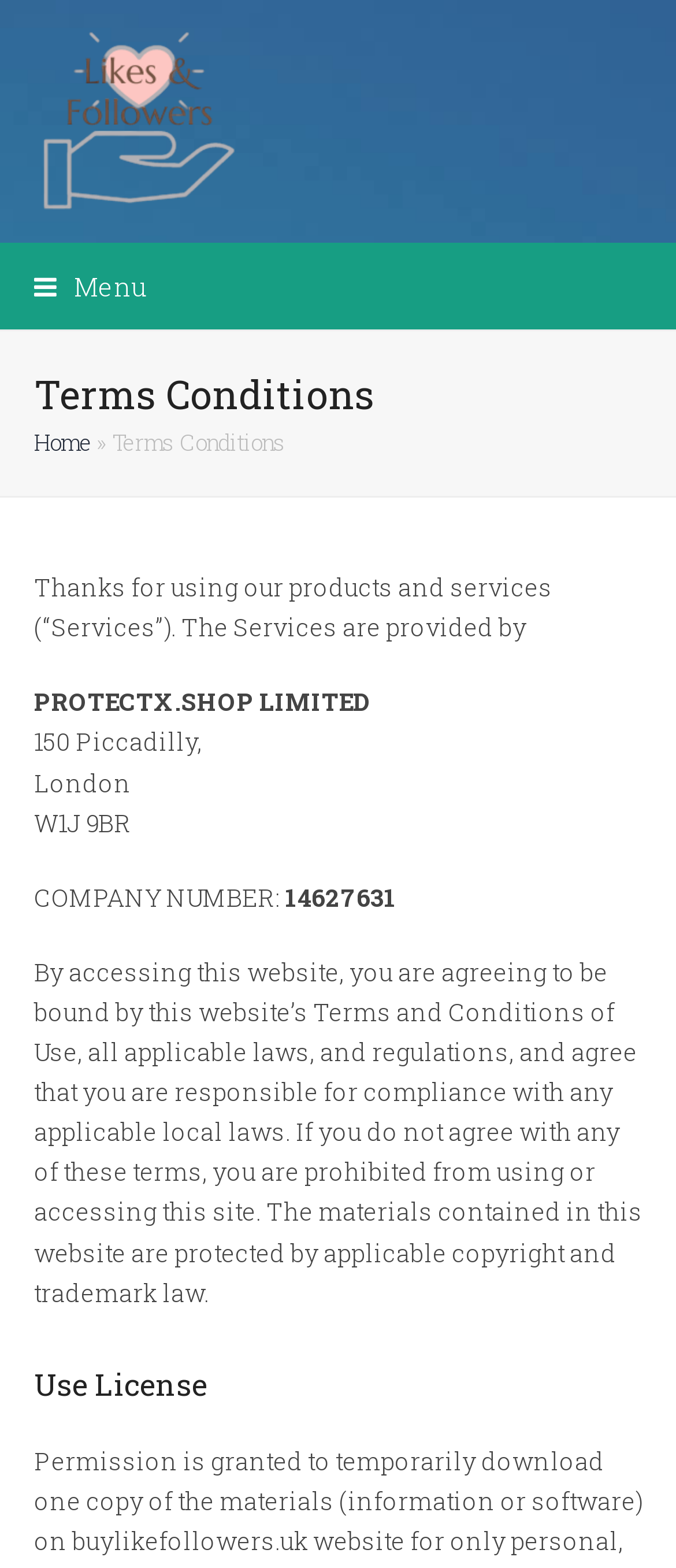Using the description "Menu", locate and provide the bounding box of the UI element.

[0.05, 0.171, 0.217, 0.193]